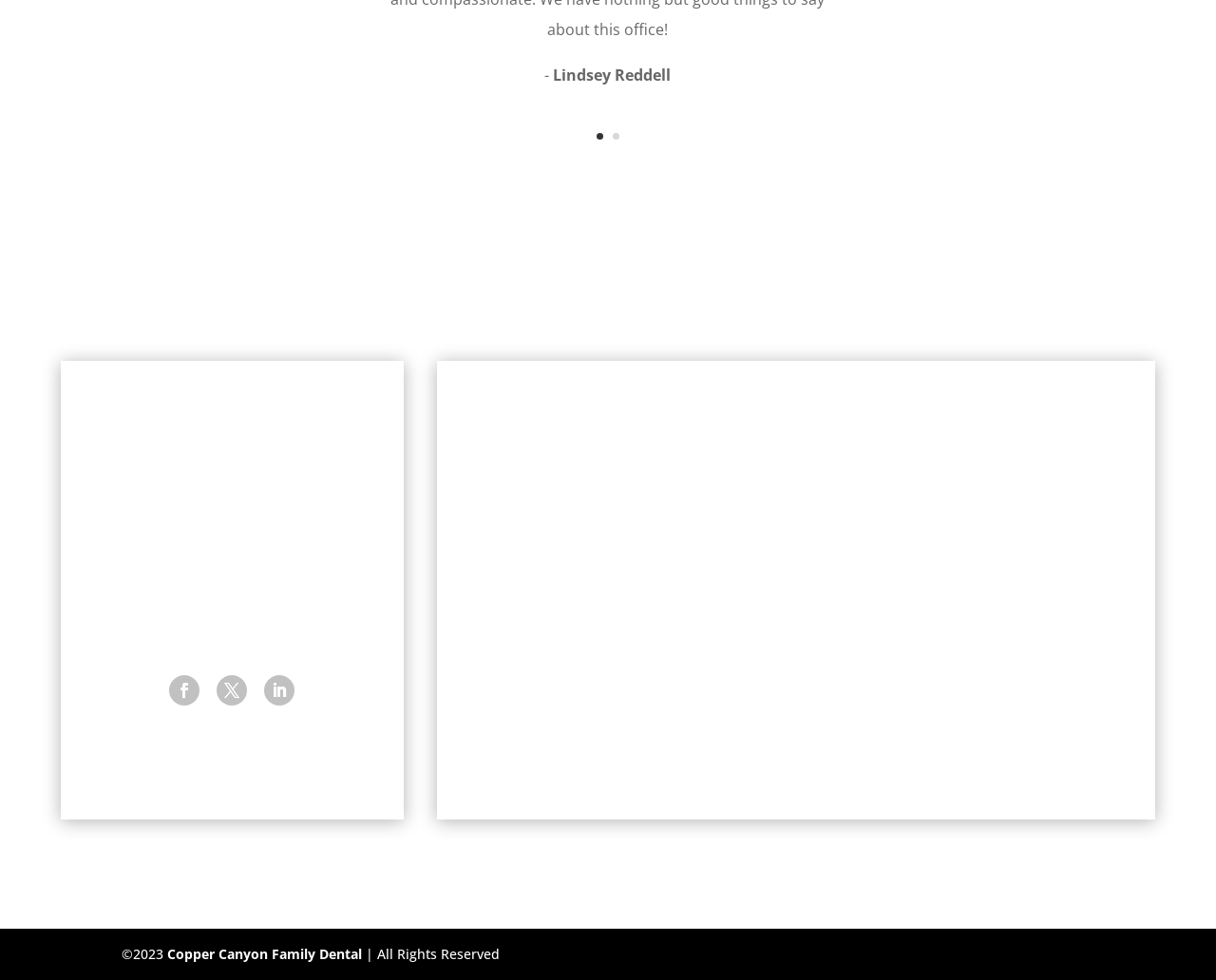Please locate the bounding box coordinates of the element that should be clicked to complete the given instruction: "Enter your message in the first text box".

[0.391, 0.454, 0.919, 0.505]